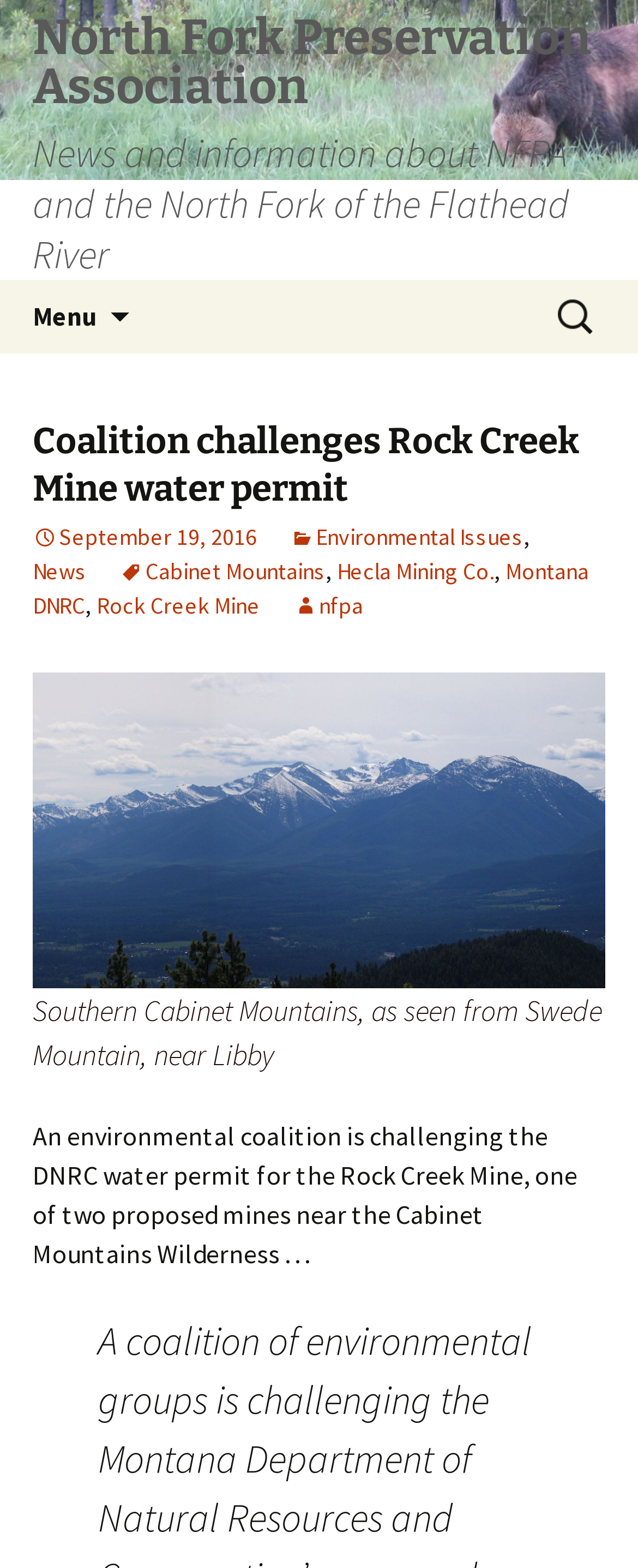Please respond to the question with a concise word or phrase:
What is the date of the news article?

September 19, 2016